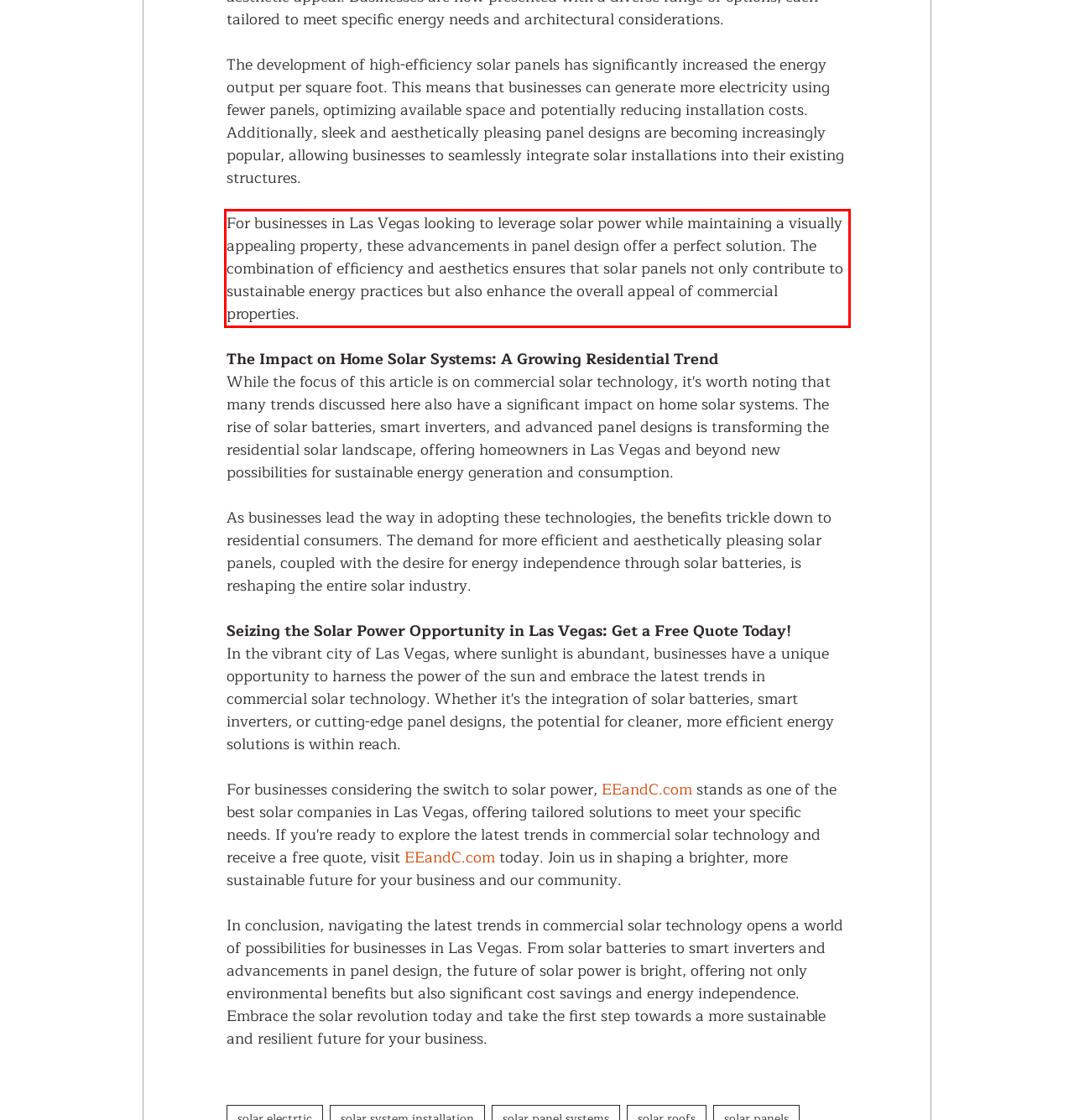Identify the red bounding box in the webpage screenshot and perform OCR to generate the text content enclosed.

For businesses in Las Vegas looking to leverage solar power while maintaining a visually appealing property, these advancements in panel design offer a perfect solution. The combination of efficiency and aesthetics ensures that solar panels not only contribute to sustainable energy practices but also enhance the overall appeal of commercial properties.